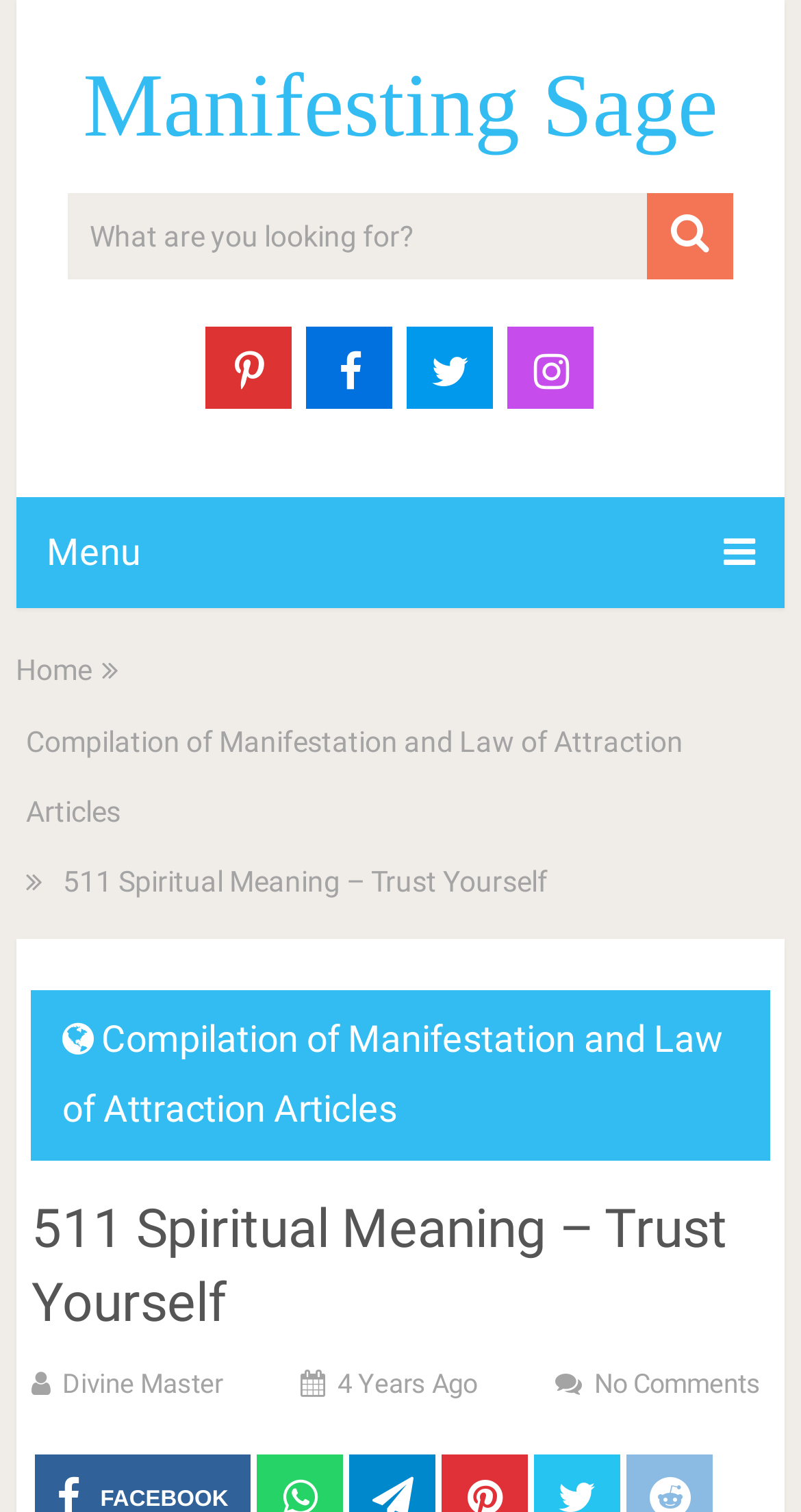Given the content of the image, can you provide a detailed answer to the question?
What is the topic of the article?

I looked at the StaticText element with the text '511 Spiritual Meaning – Trust Yourself', which suggests that the topic of the article is related to the spiritual meaning of the number 511.